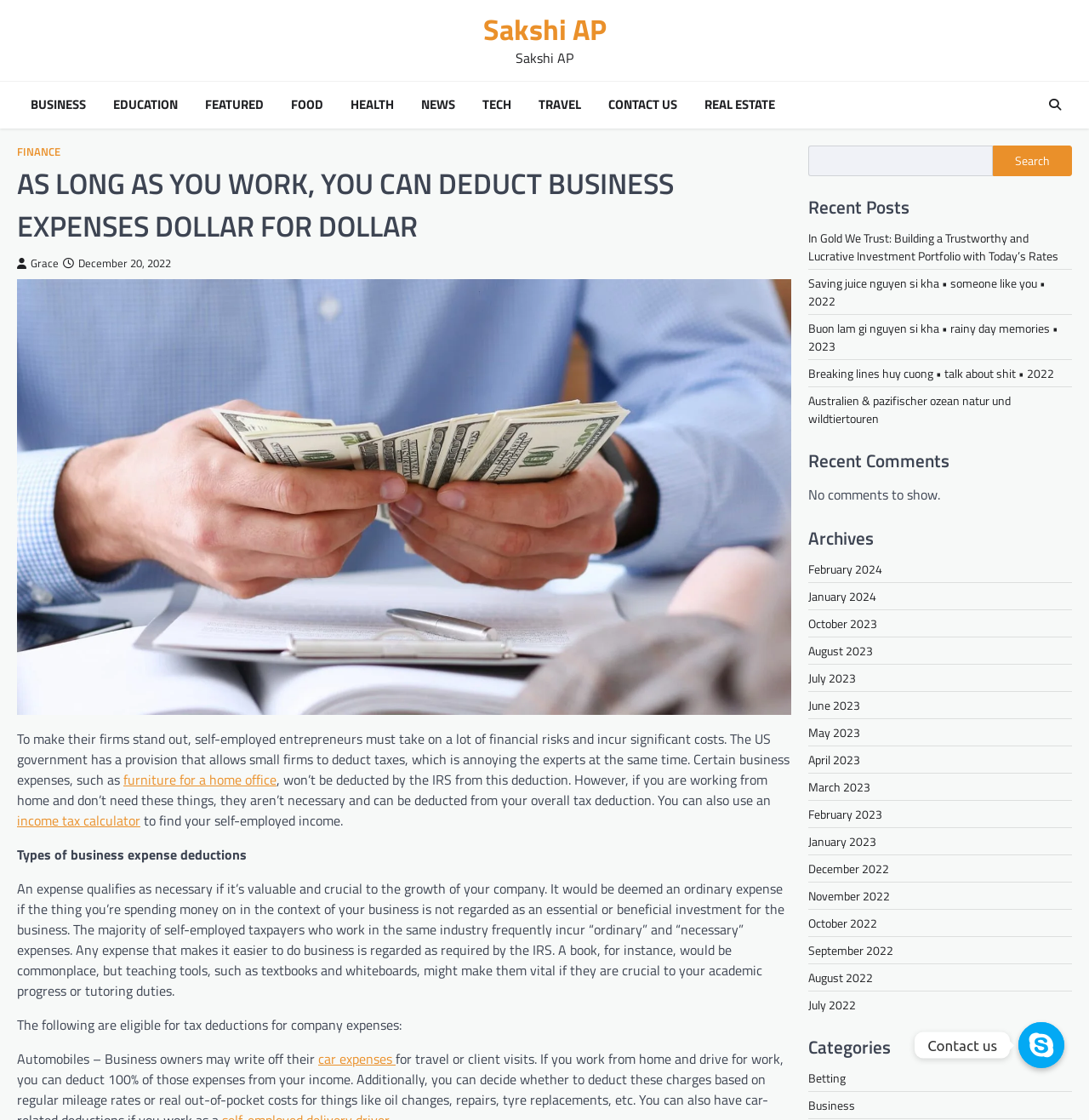What is the category of the article 'In Gold We Trust: Building a Trustworthy and Lucrative Investment Portfolio with Today’s Rates'?
Please provide a single word or phrase answer based on the image.

Business